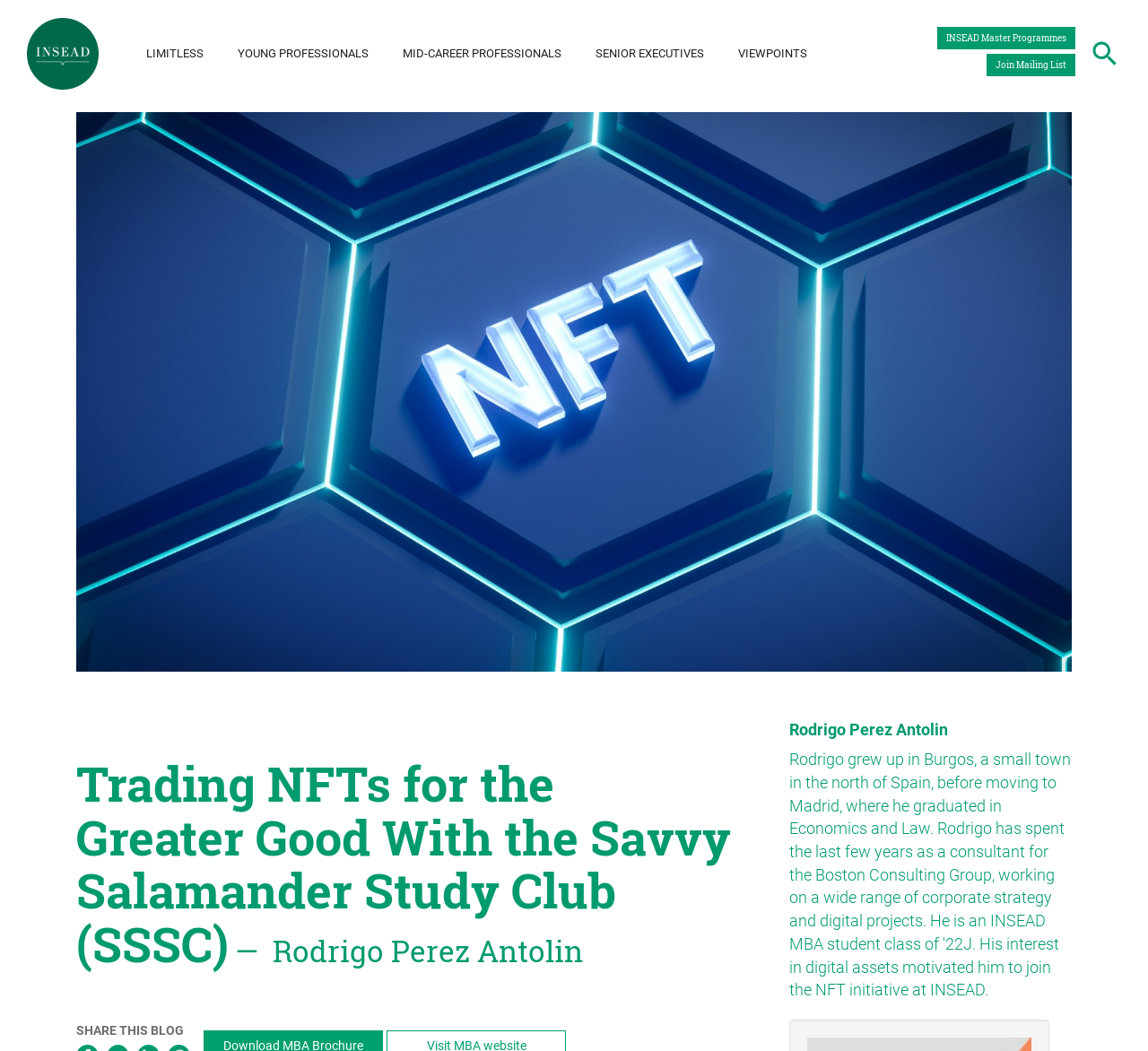Reply to the question with a brief word or phrase: What is the author of the blog post?

Rodrigo Perez Antolin